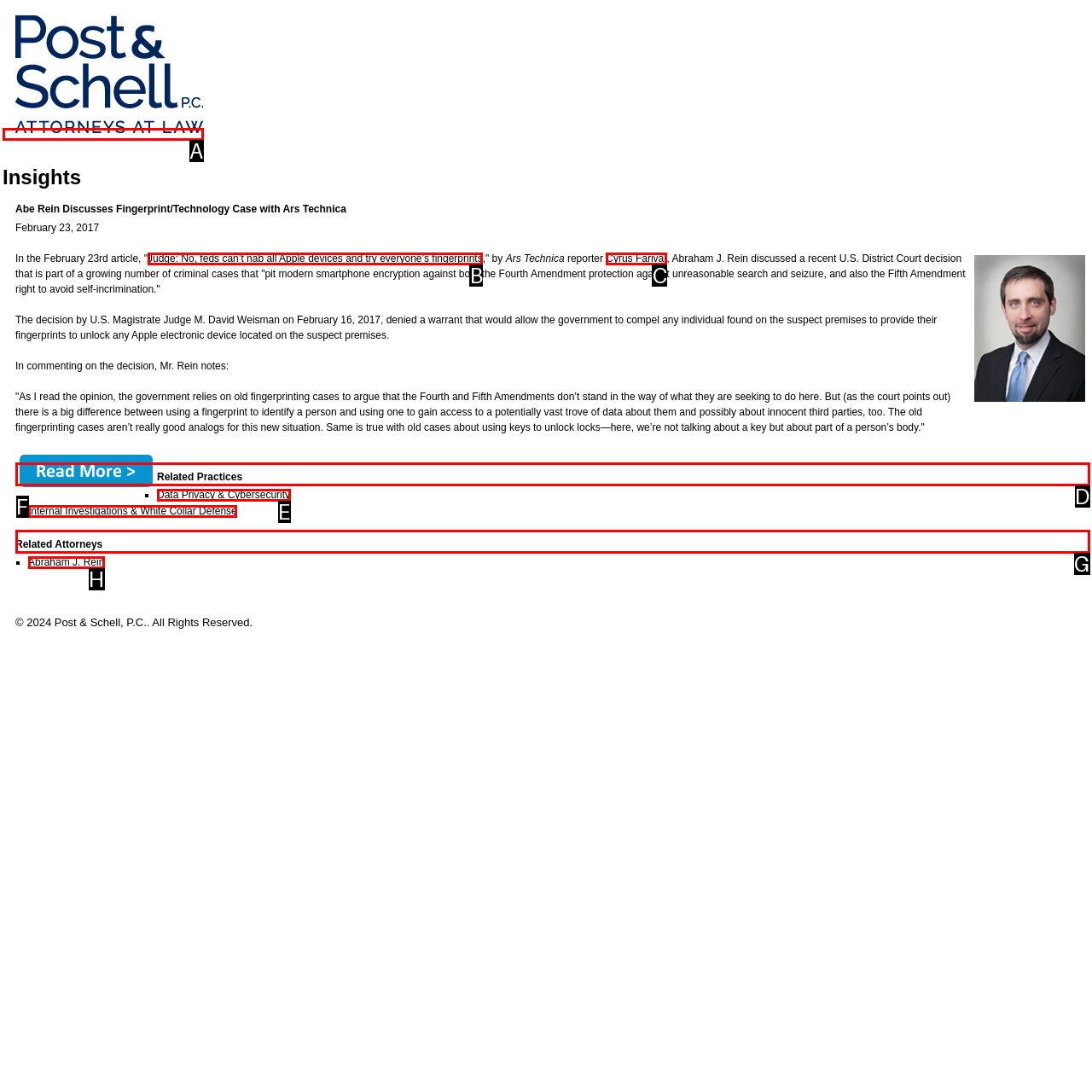Identify the UI element that corresponds to this description: Data Privacy & Cybersecurity
Respond with the letter of the correct option.

E